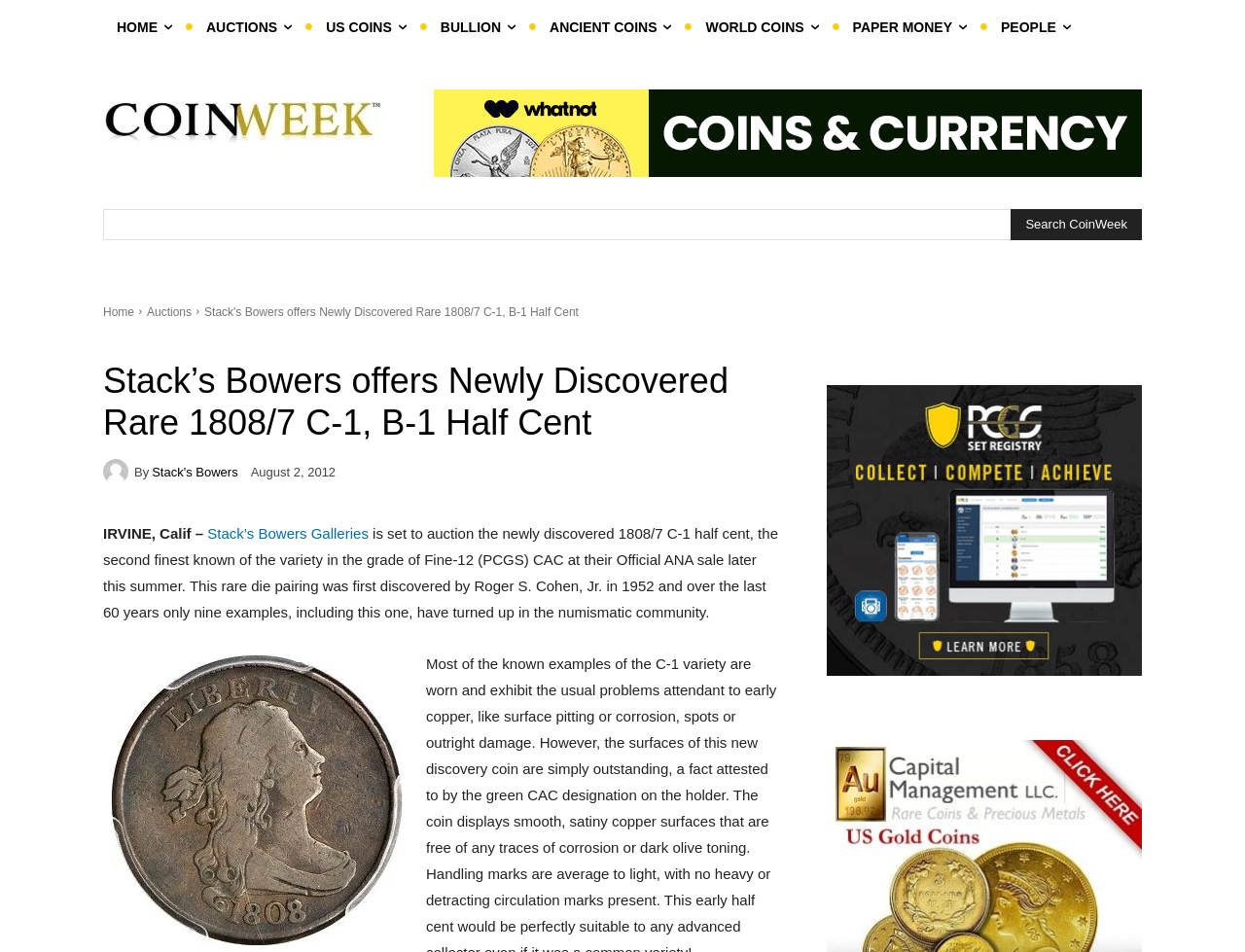Please find the bounding box coordinates (top-left x, top-left y, bottom-right x, bottom-right y) in the screenshot for the UI element described as follows: Stack’s Bowers Galleries

[0.167, 0.552, 0.296, 0.569]